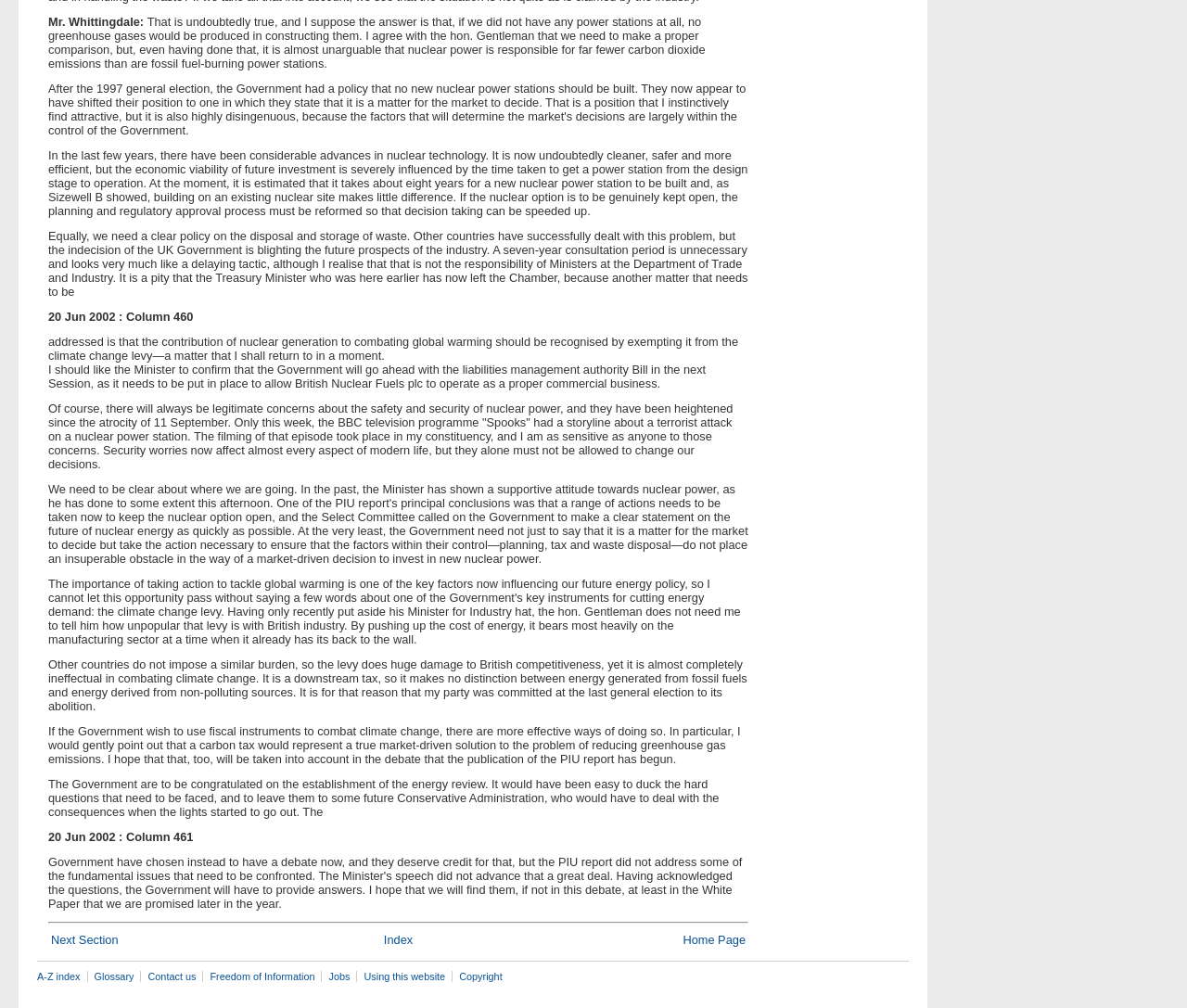Provide a brief response to the question below using a single word or phrase: 
What is the author's concern about?

Security